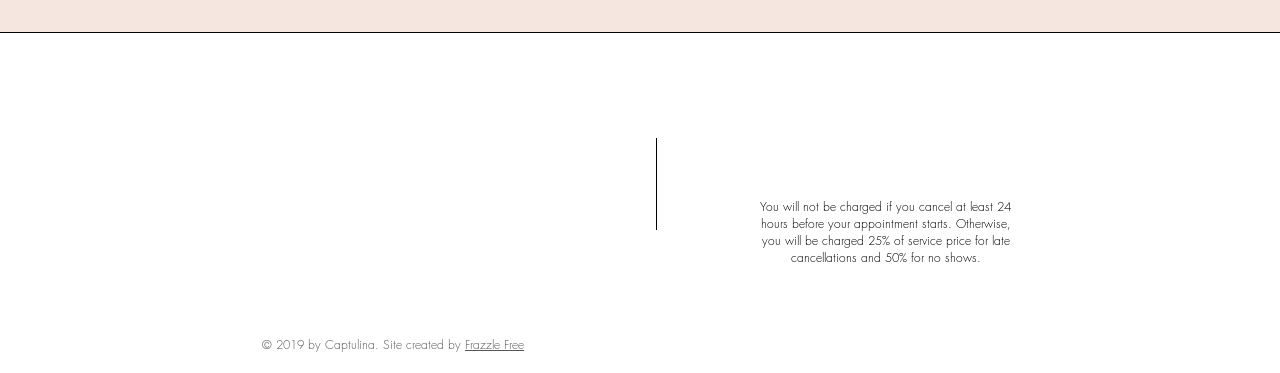Extract the bounding box coordinates for the HTML element that matches this description: "Financial Independence Retire Early (FIRE)". The coordinates should be four float numbers between 0 and 1, i.e., [left, top, right, bottom].

None